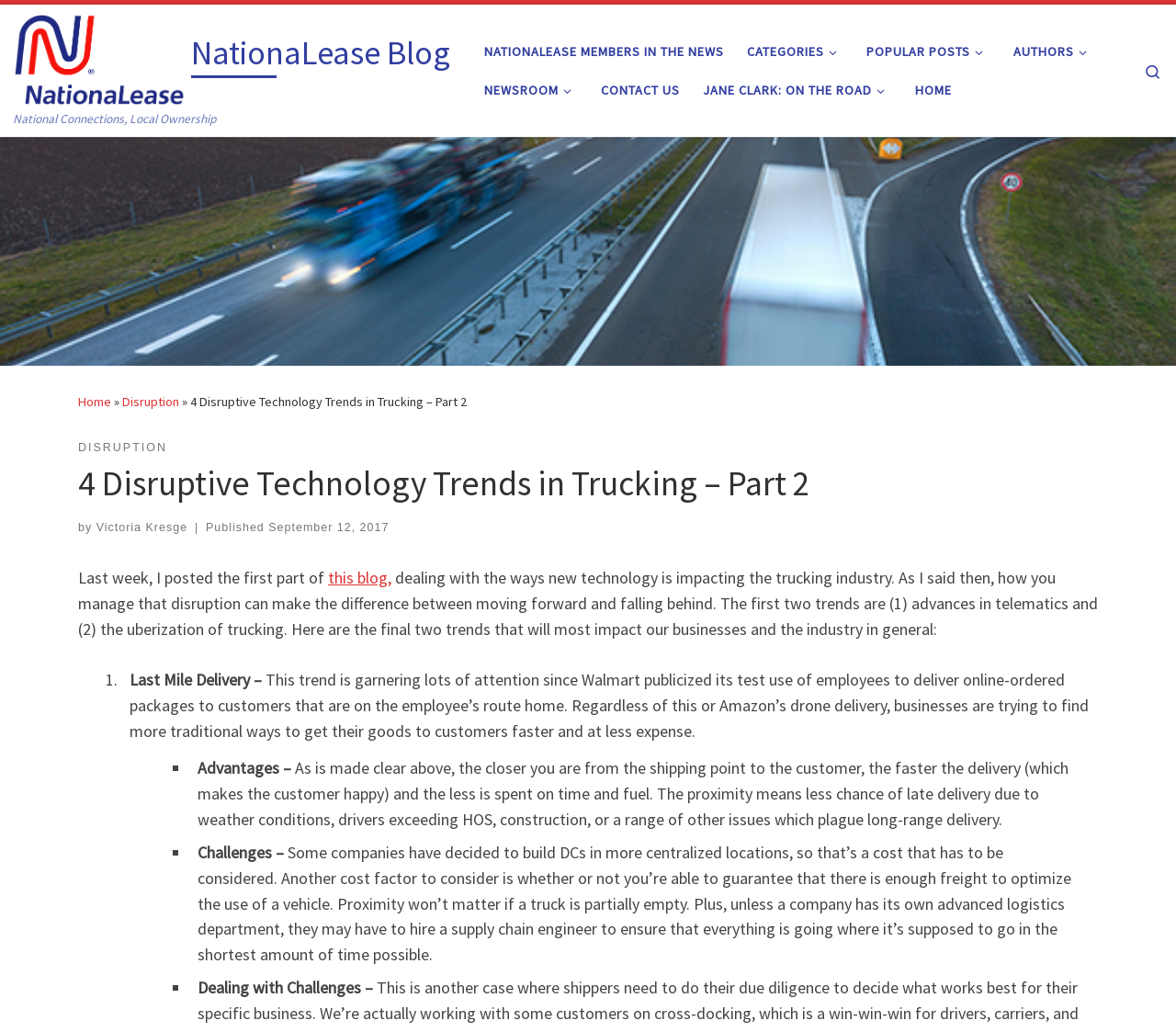Provide the bounding box coordinates of the UI element that matches the description: "NationaLease Members in the News".

[0.407, 0.031, 0.62, 0.068]